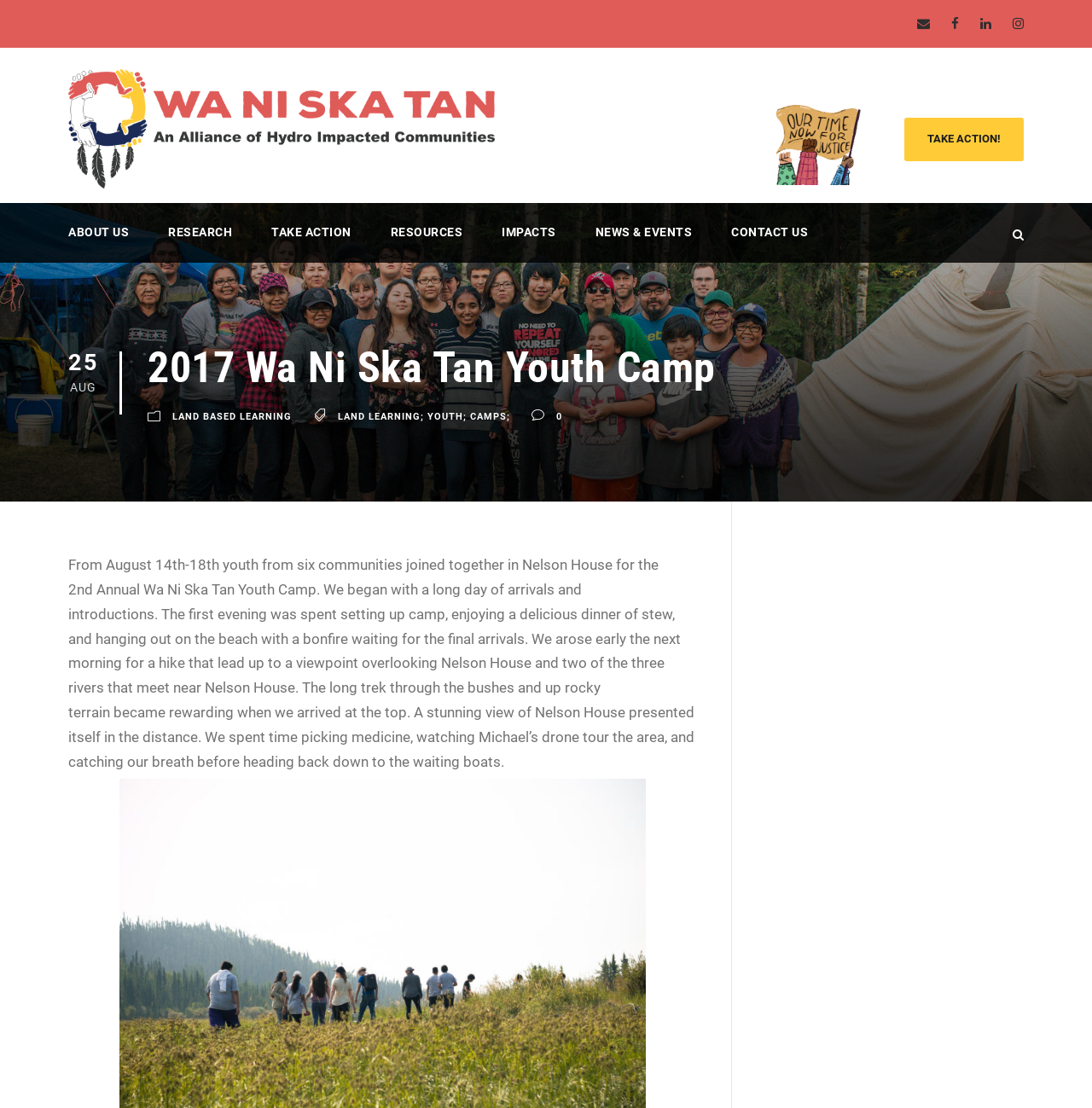Provide a short answer using a single word or phrase for the following question: 
How many communities joined the Wa Ni Ska Tan Youth Camp?

6